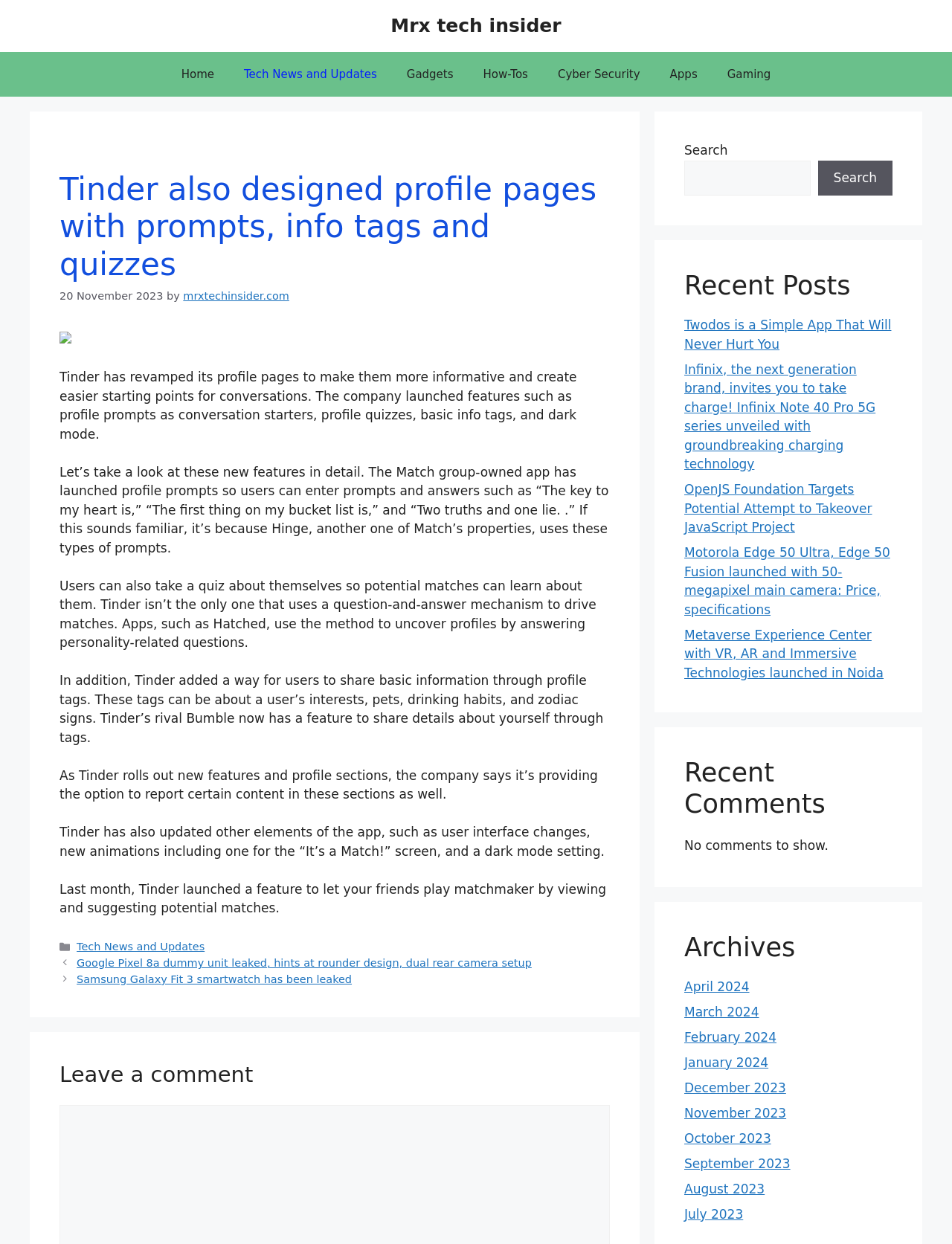Predict the bounding box of the UI element that fits this description: "Tech News and Updates".

[0.241, 0.042, 0.412, 0.078]